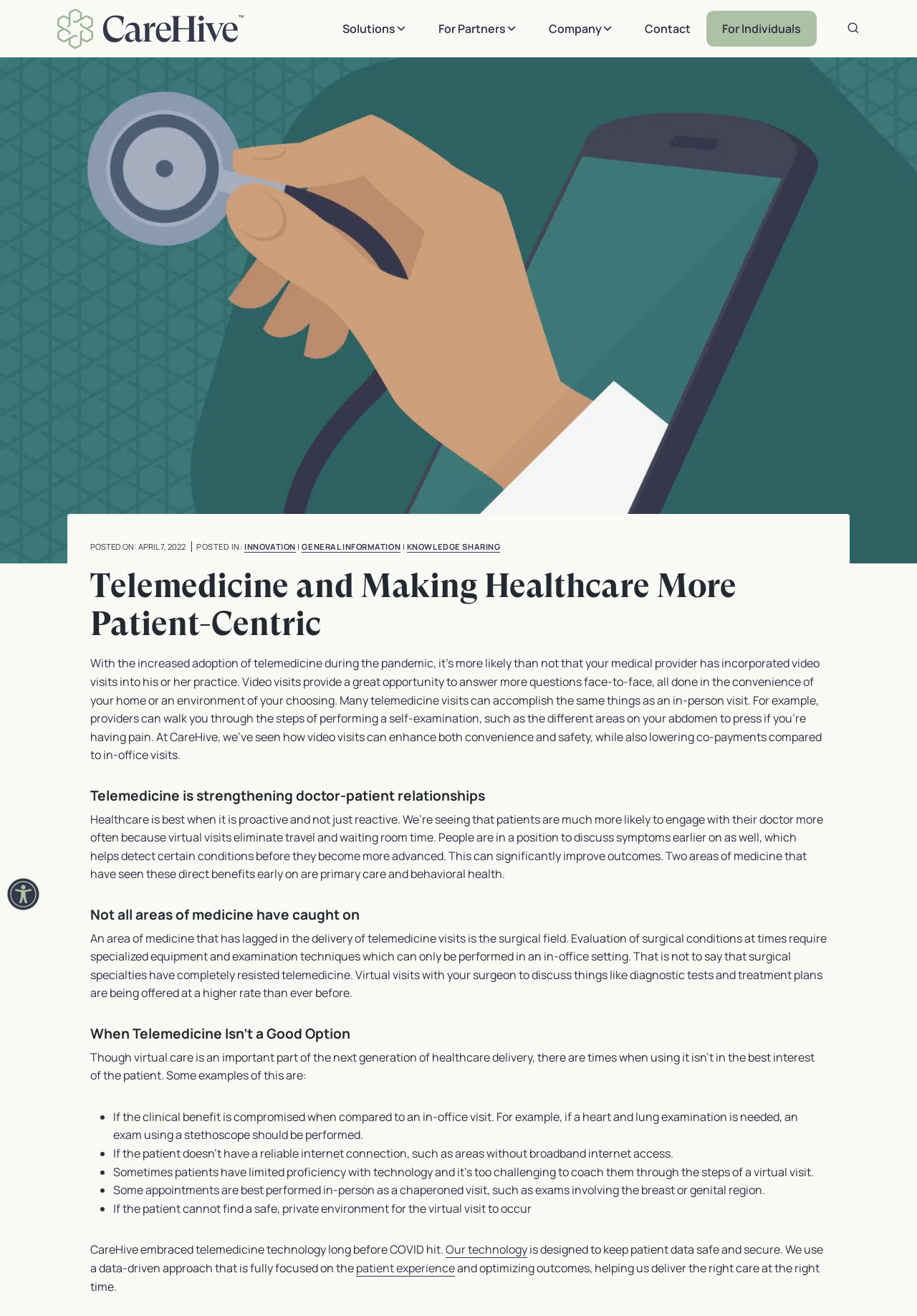Can you specify the bounding box coordinates of the area that needs to be clicked to fulfill the following instruction: "Read about Telemedicine and Making Healthcare More Patient-Centric"?

[0.098, 0.431, 0.902, 0.489]